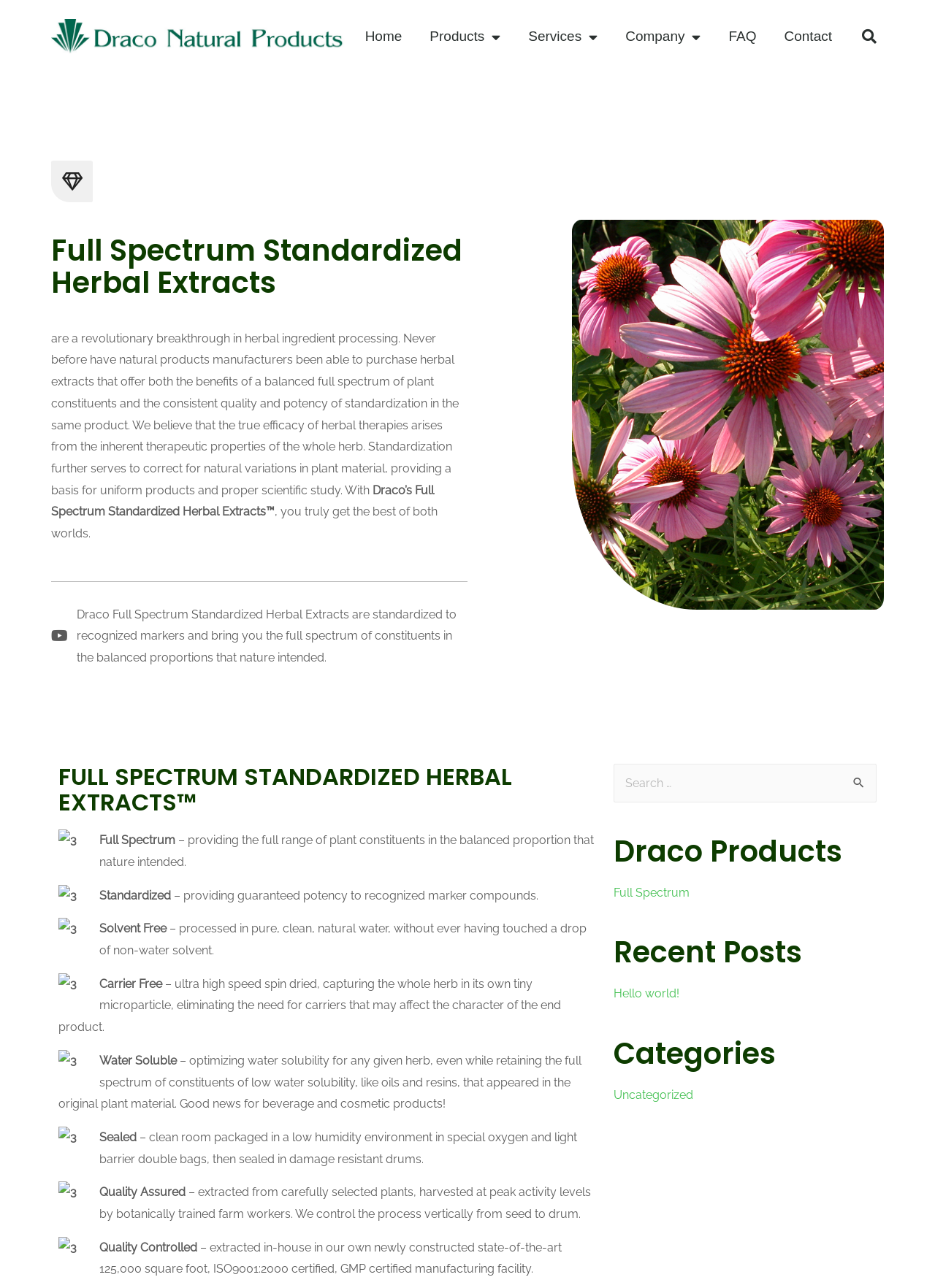Find the bounding box coordinates of the element's region that should be clicked in order to follow the given instruction: "Go to the Products page". The coordinates should consist of four float numbers between 0 and 1, i.e., [left, top, right, bottom].

[0.445, 0.0, 0.55, 0.057]